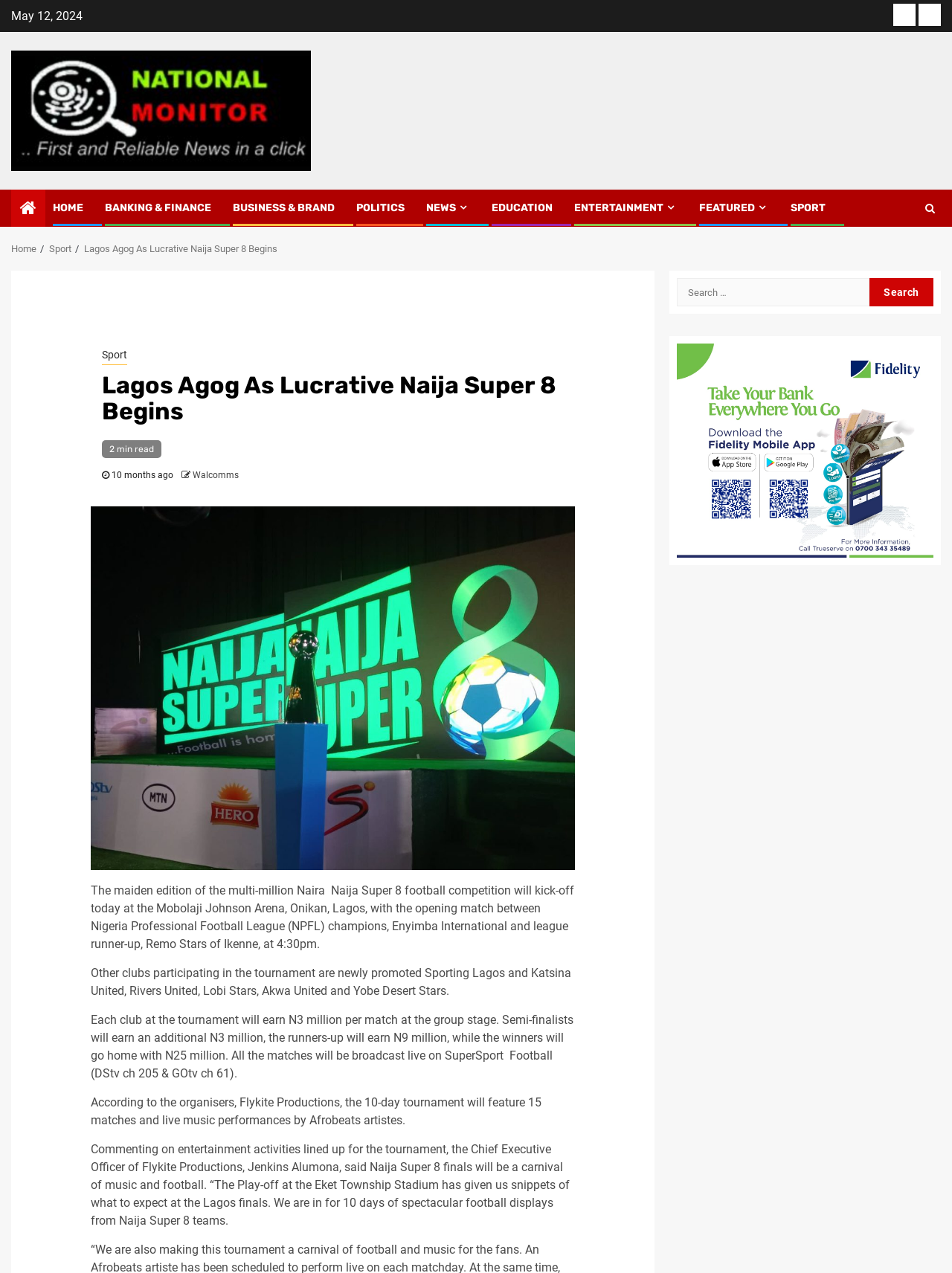Could you find the bounding box coordinates of the clickable area to complete this instruction: "Click on the 'Nationalmonitor logo'"?

[0.012, 0.081, 0.327, 0.092]